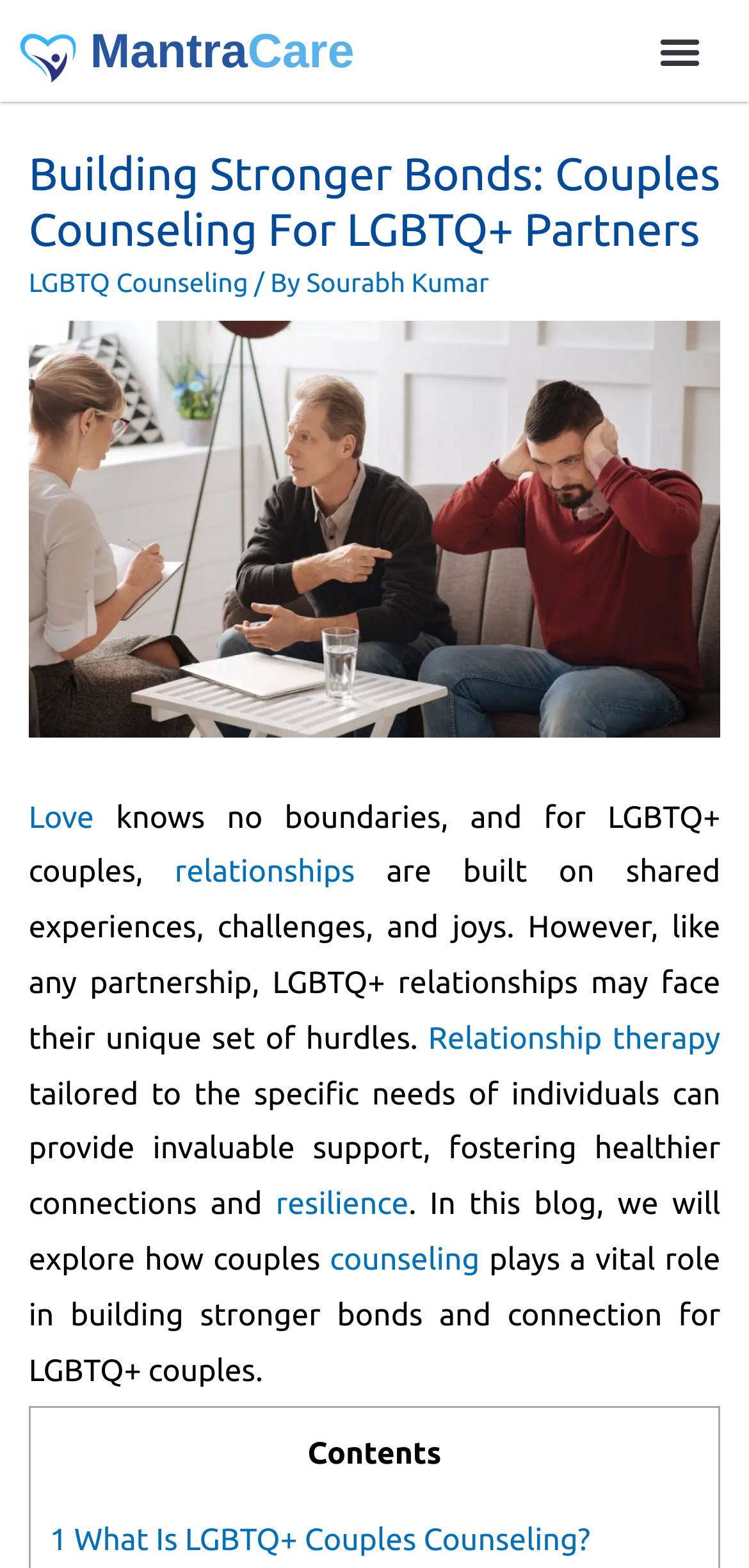Refer to the image and provide an in-depth answer to the question: 
What is the role of couples counseling in LGBTQ+ relationships?

The webpage states that couples counseling plays a vital role in building stronger bonds and connection for LGBTQ+ couples, implying that its role is to strengthen relationships.